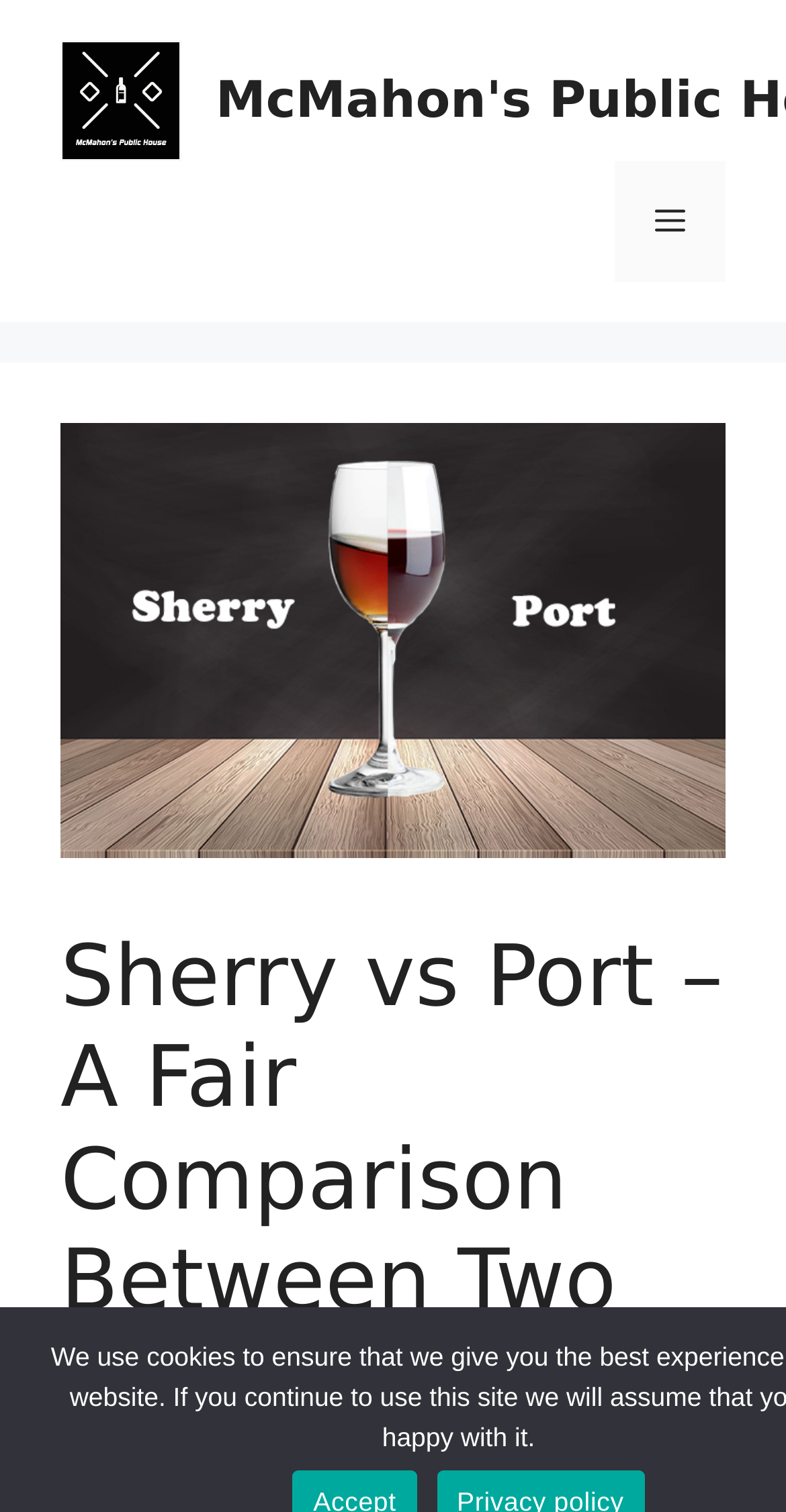Can you extract the headline from the webpage for me?

Sherry vs Port – A Fair Comparison Between Two Fortified Wines